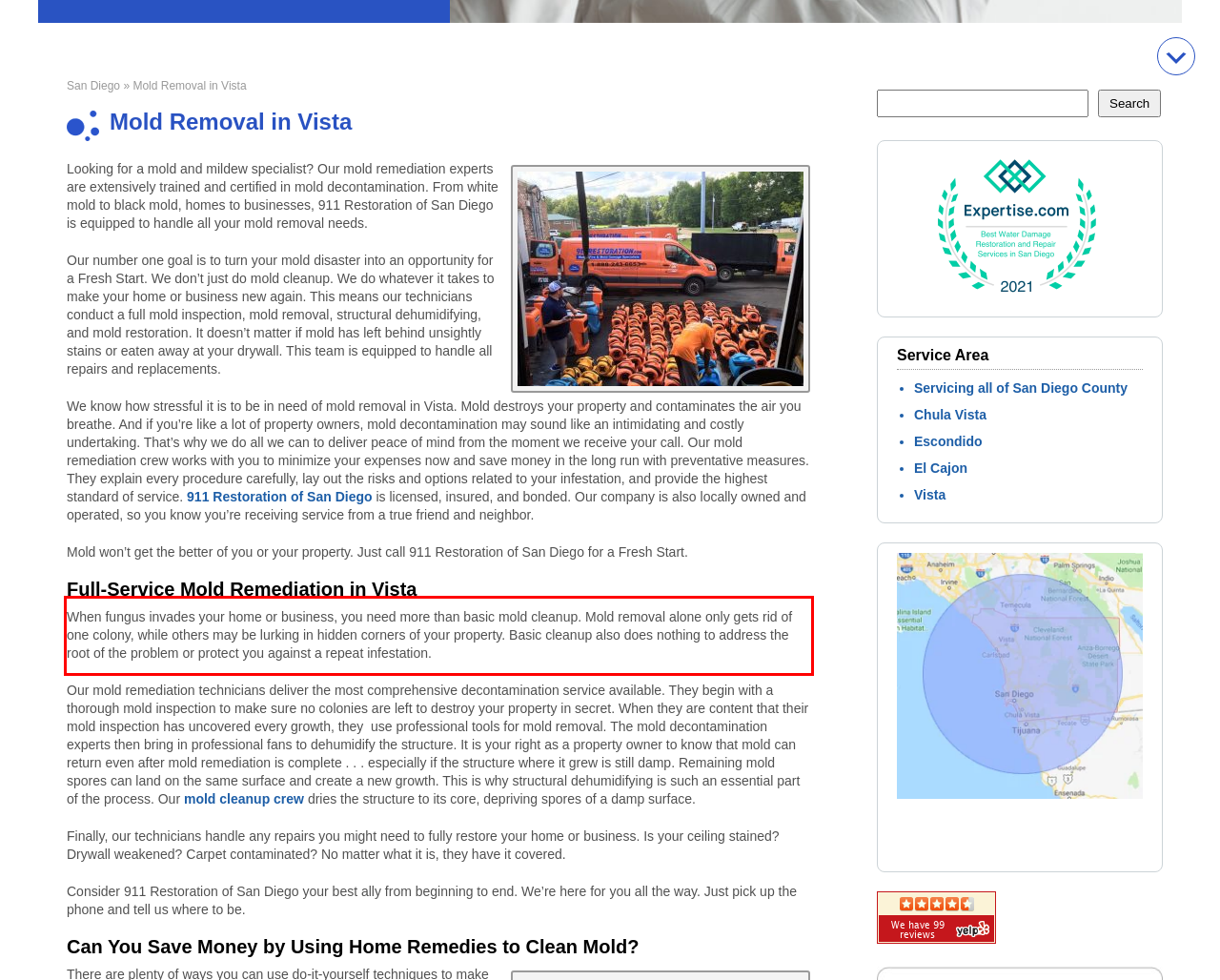Identify the text inside the red bounding box on the provided webpage screenshot by performing OCR.

When fungus invades your home or business, you need more than basic mold cleanup. Mold removal alone only gets rid of one colony, while others may be lurking in hidden corners of your property. Basic cleanup also does nothing to address the root of the problem or protect you against a repeat infestation.